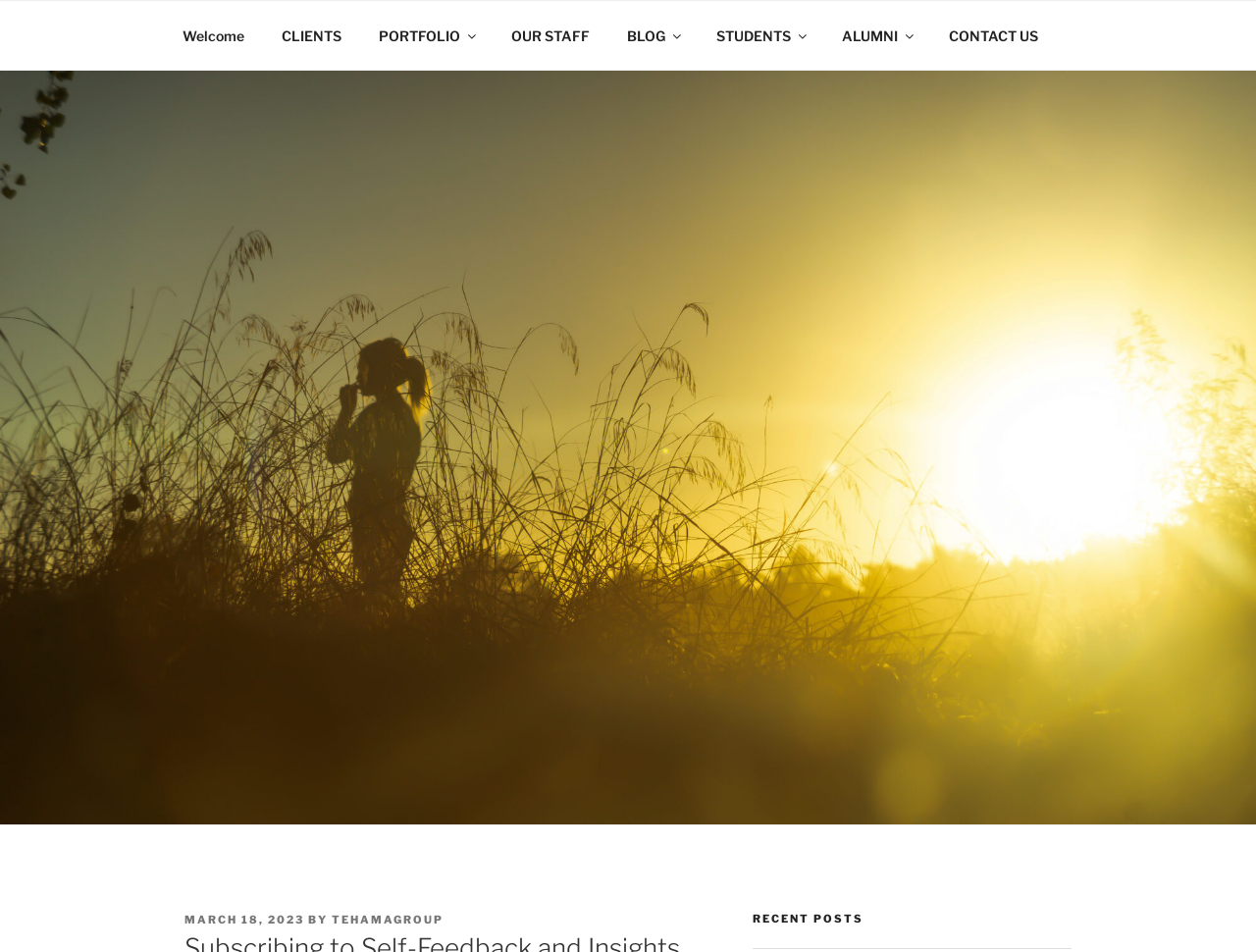What is the first menu item in the top menu?
Based on the content of the image, thoroughly explain and answer the question.

By examining the navigation element 'Top Menu' and its child elements, we can see that the first link is 'Welcome', which is located at the top-left corner of the menu.